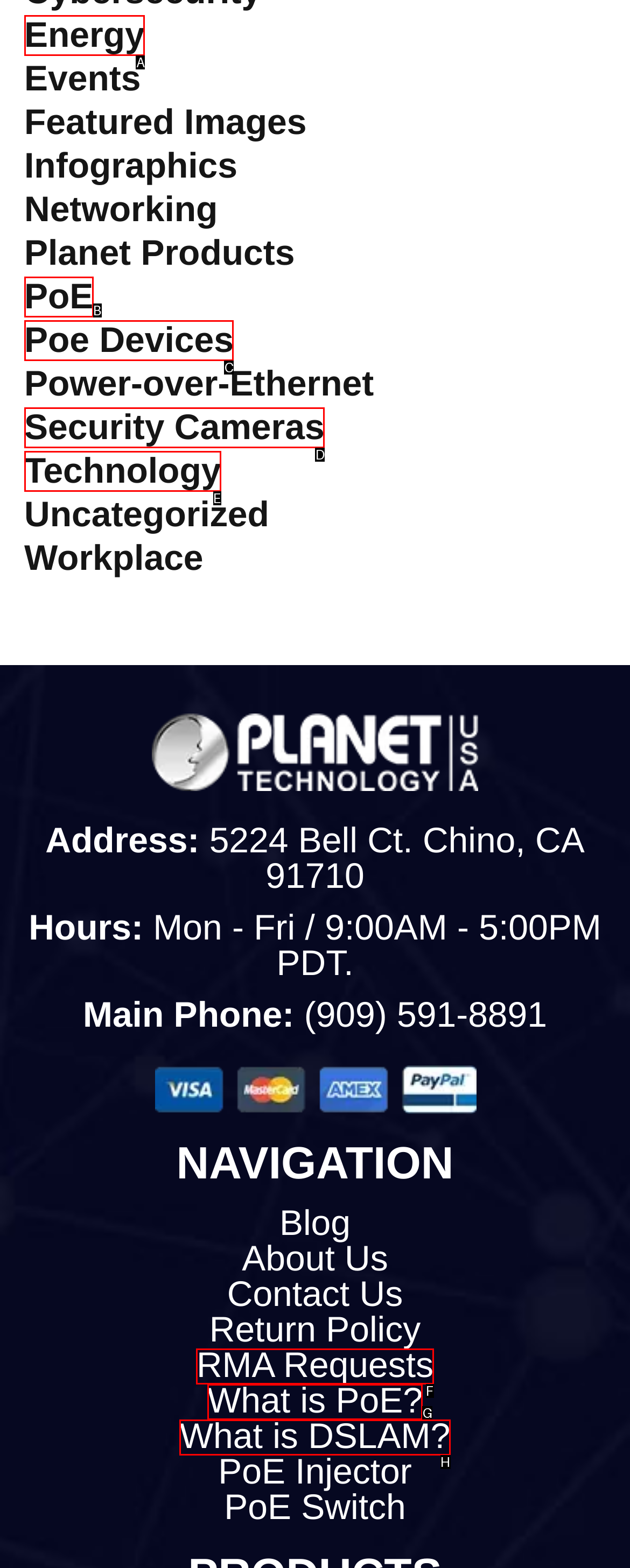Given the description: What is PoE?, choose the HTML element that matches it. Indicate your answer with the letter of the option.

G